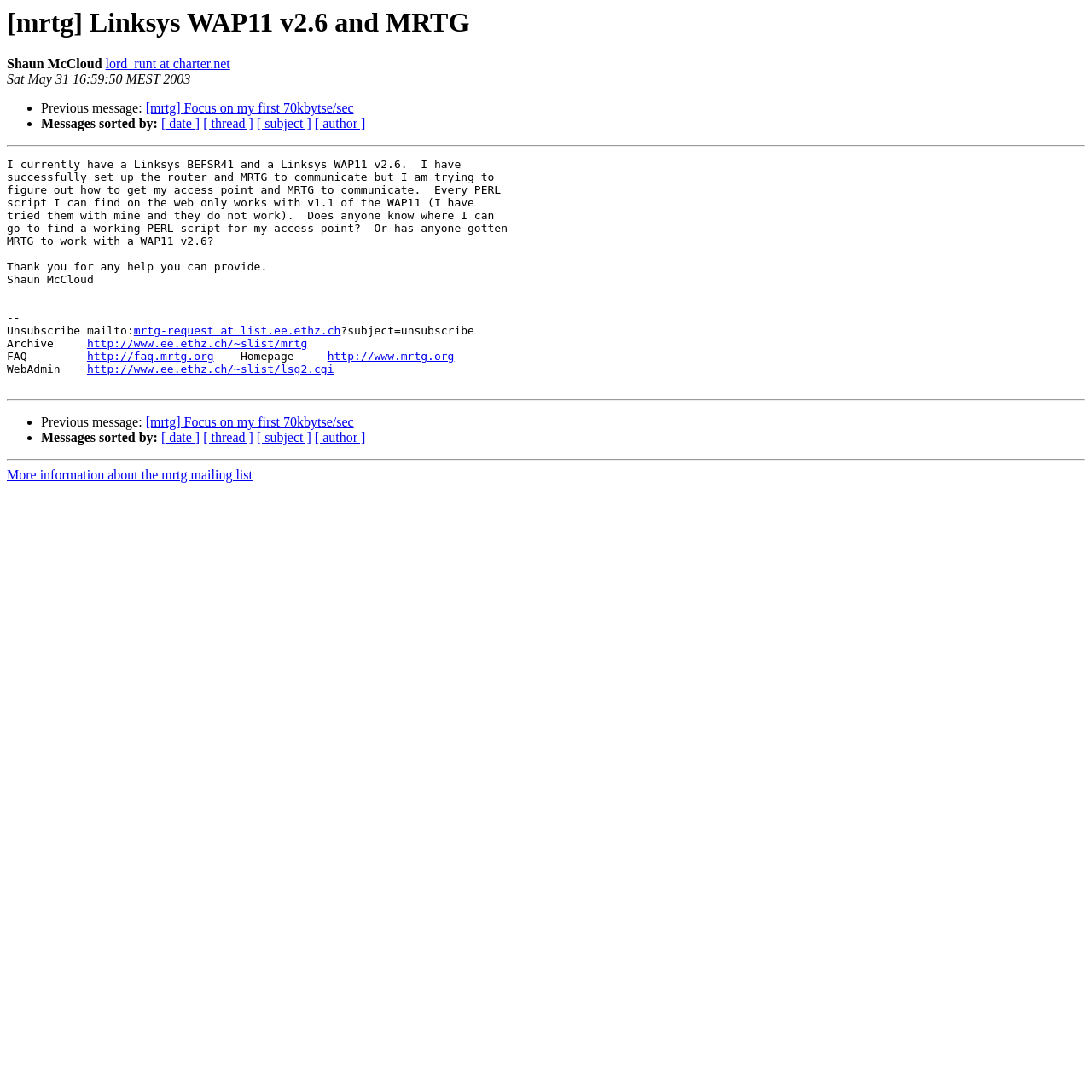Please specify the bounding box coordinates of the clickable section necessary to execute the following command: "Unsubscribe from the mailing list".

[0.122, 0.297, 0.312, 0.309]